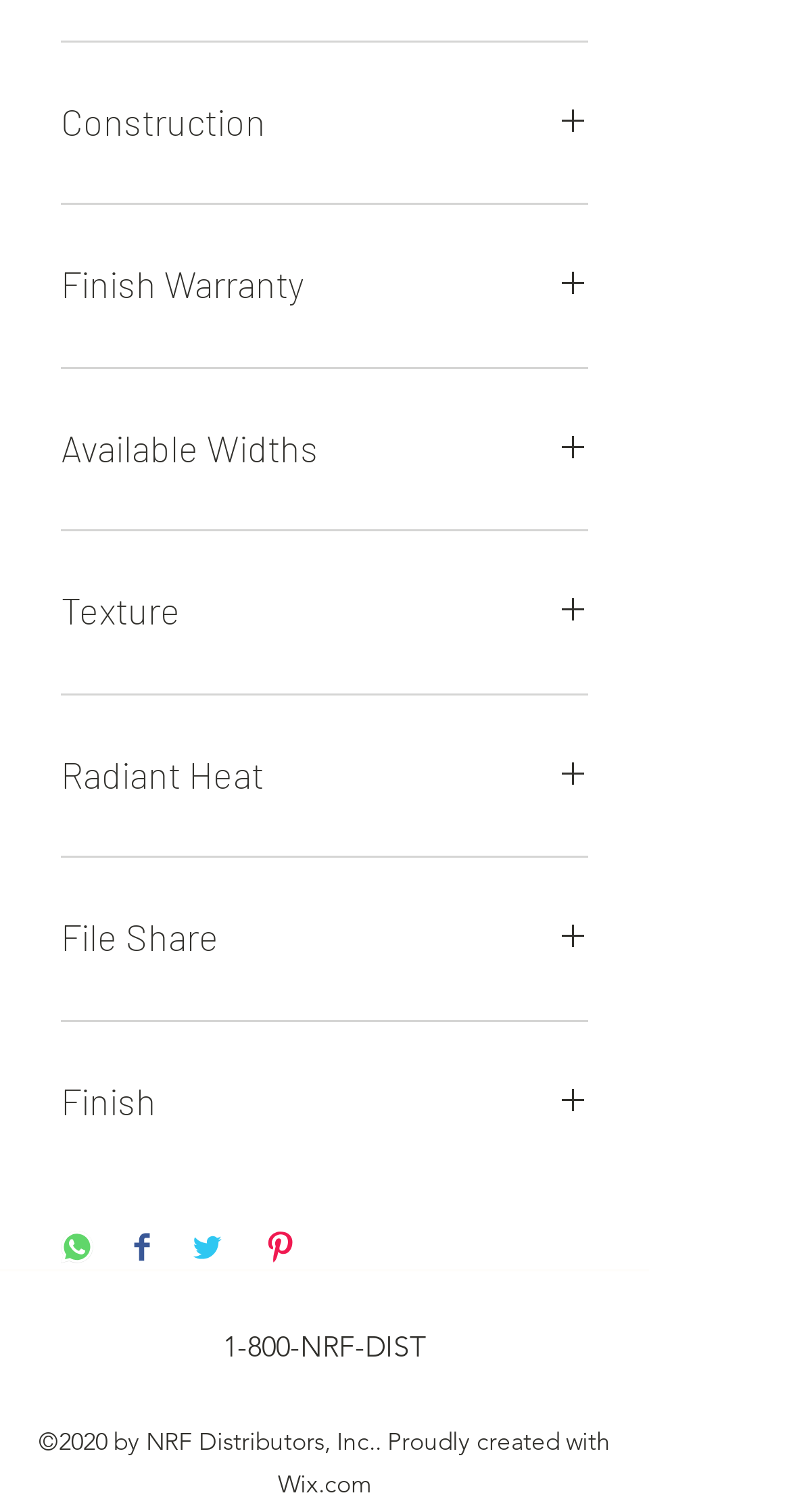Using the webpage screenshot and the element description Available Widths, determine the bounding box coordinates. Specify the coordinates in the format (top-left x, top-left y, bottom-right x, bottom-right y) with values ranging from 0 to 1.

[0.077, 0.276, 0.744, 0.318]